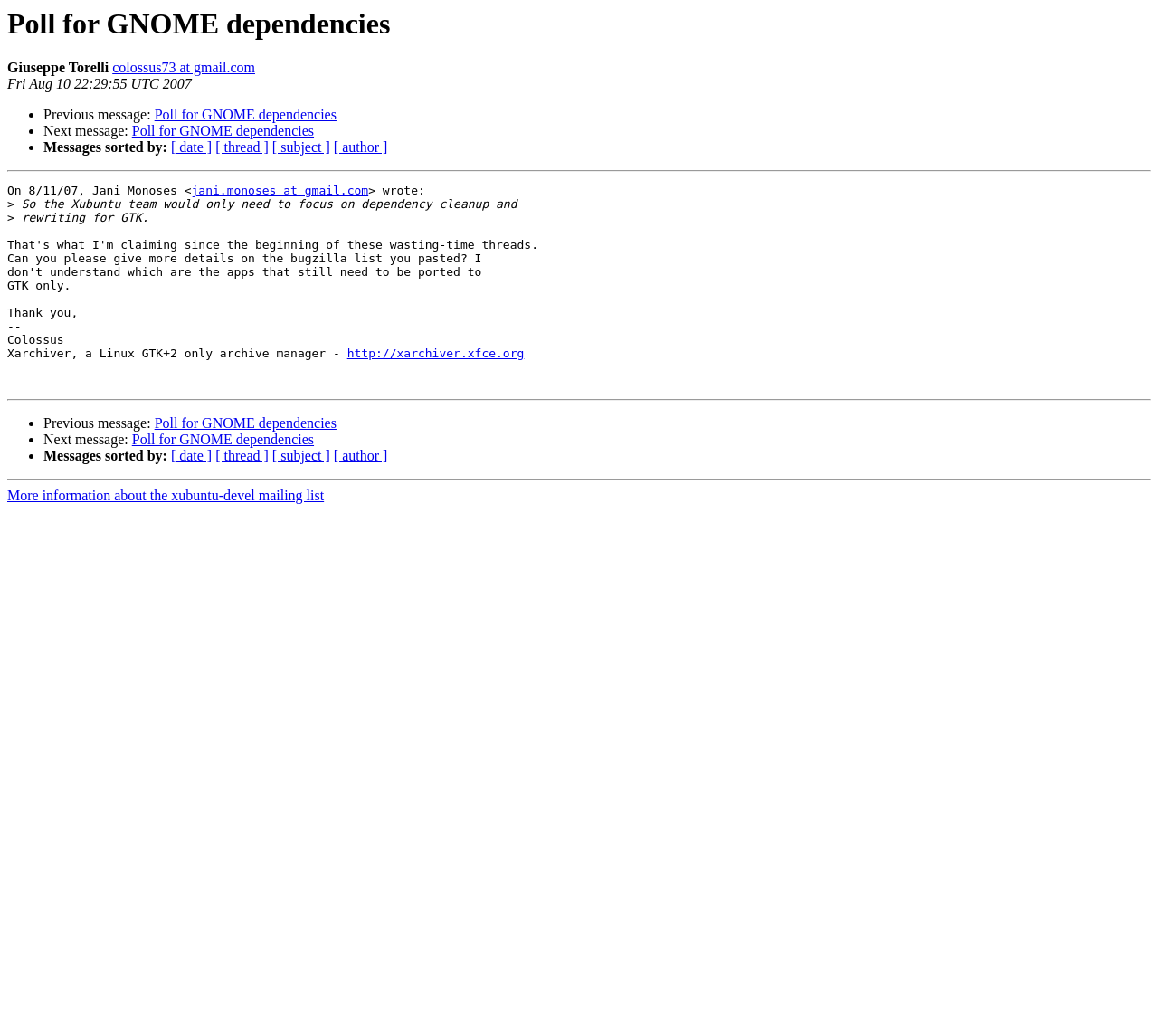Please locate the clickable area by providing the bounding box coordinates to follow this instruction: "Read about Architect Liz Diller".

None